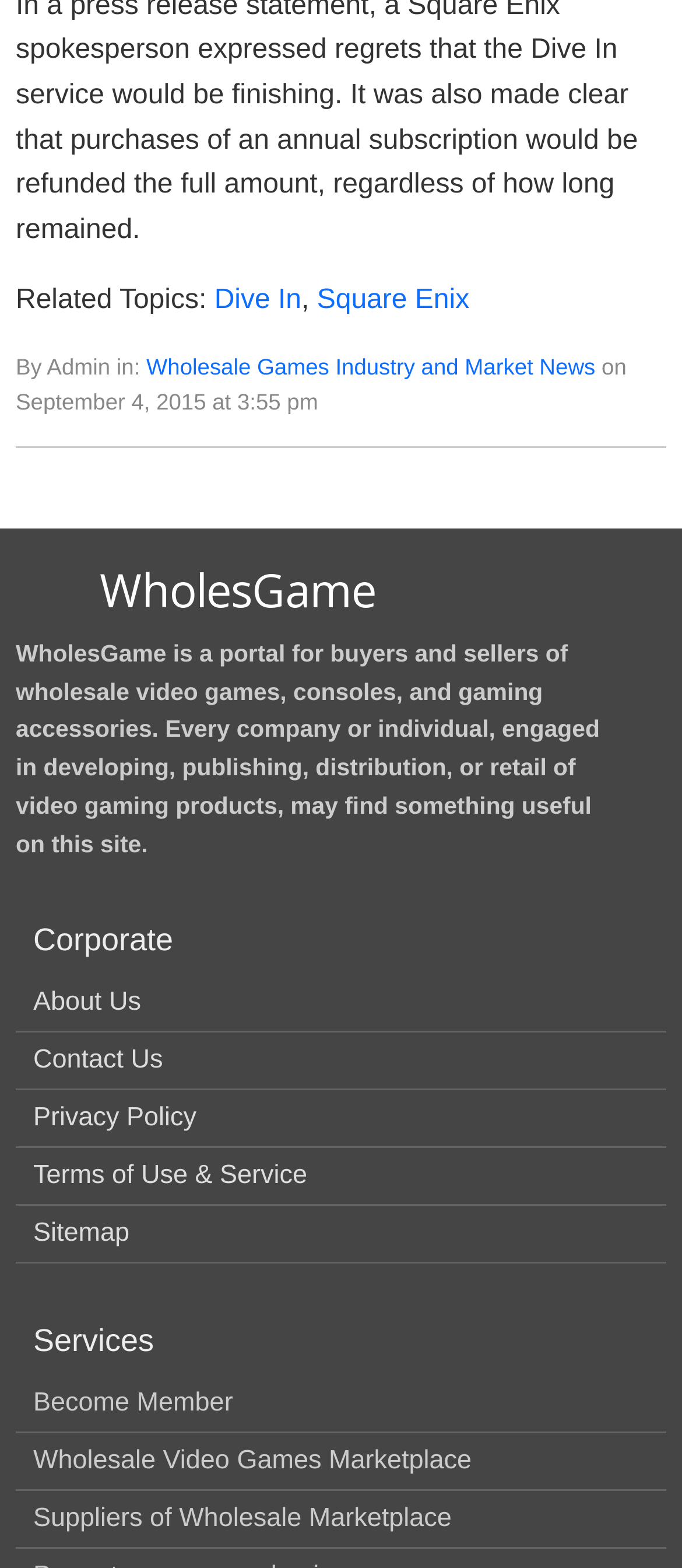Locate the bounding box coordinates of the segment that needs to be clicked to meet this instruction: "Visit Wholesale Games Industry and Market News".

[0.215, 0.226, 0.873, 0.243]